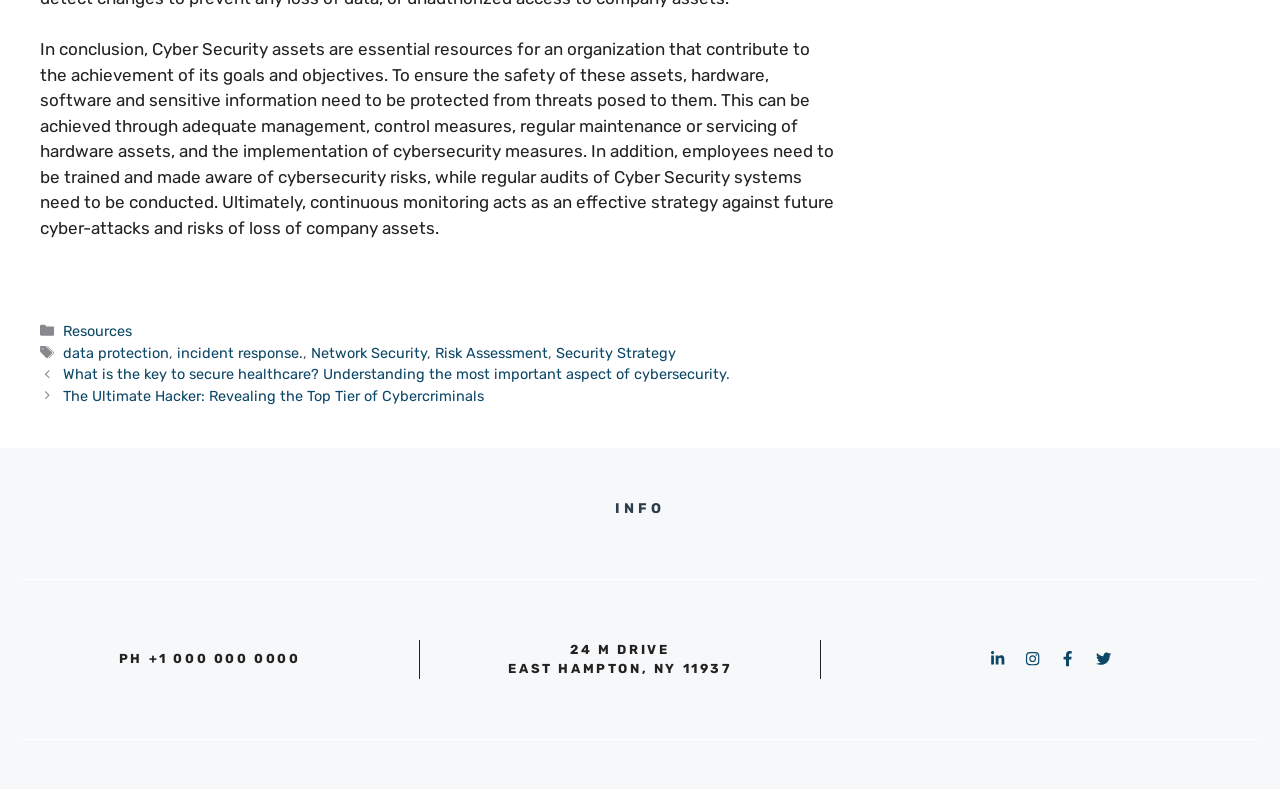Pinpoint the bounding box coordinates of the clickable element to carry out the following instruction: "Click on the '' link."

[0.773, 0.826, 0.785, 0.845]